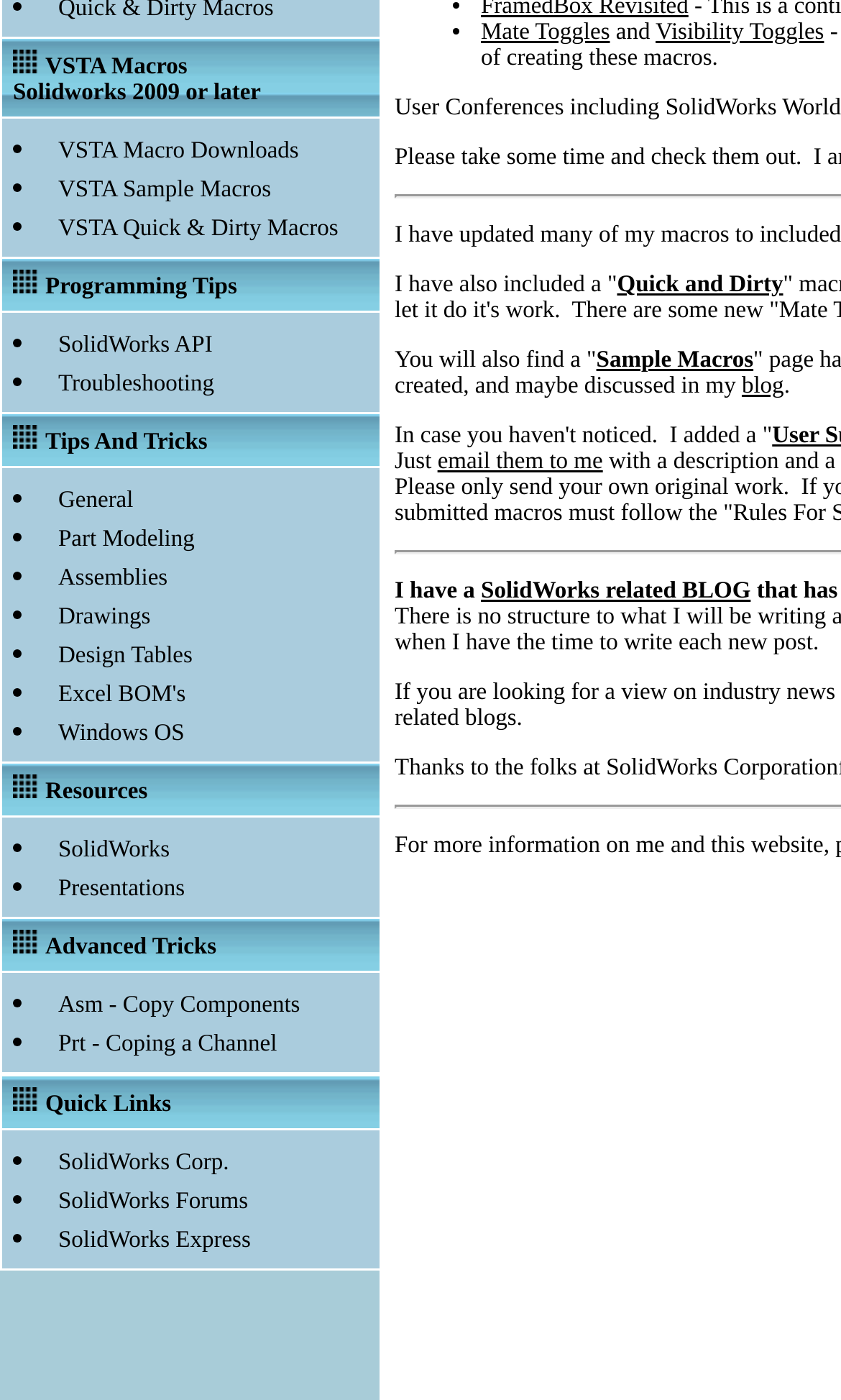Find the bounding box coordinates for the element described here: "Visibility Toggles".

[0.78, 0.014, 0.98, 0.032]